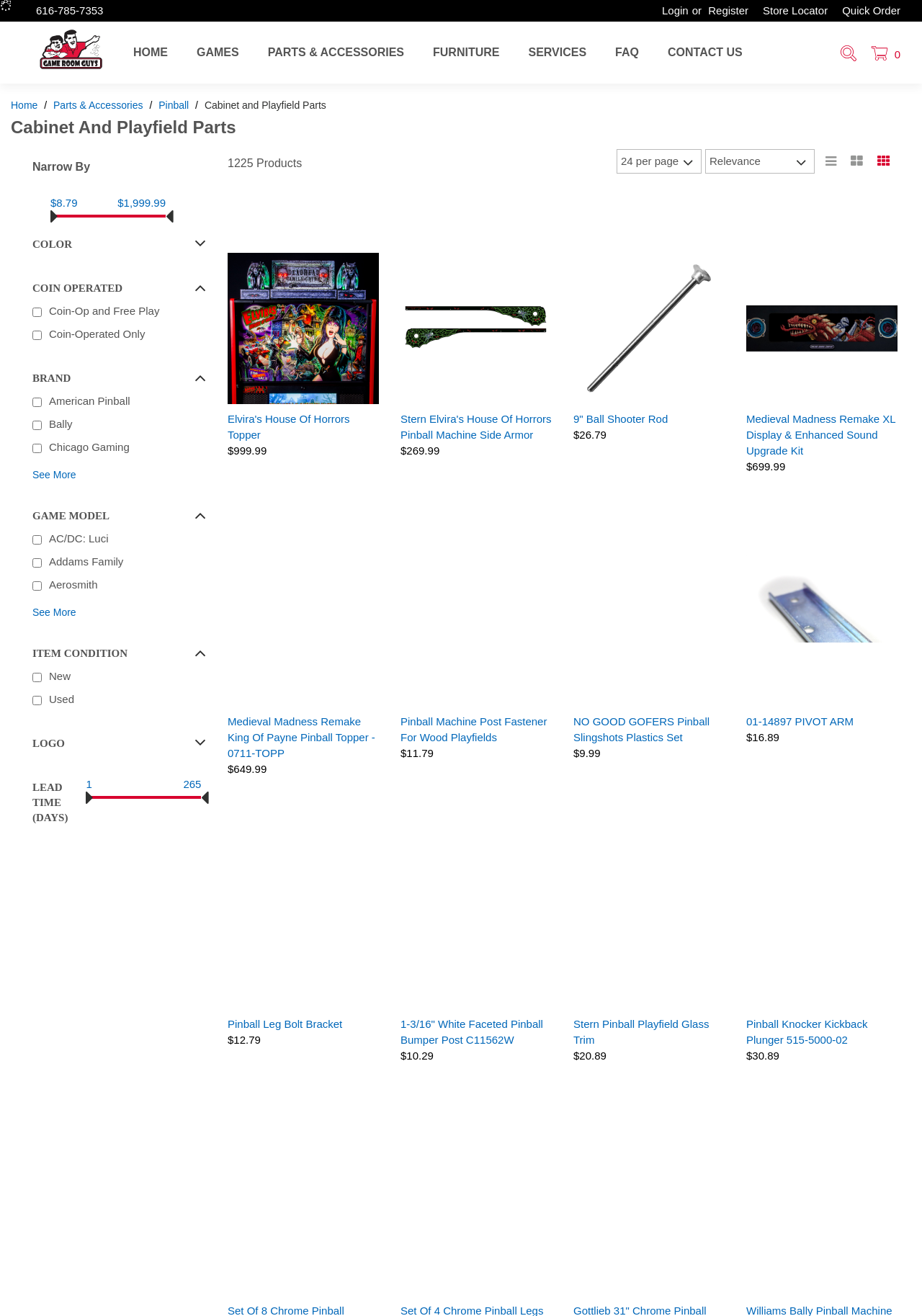Please provide a short answer using a single word or phrase for the question:
What is the name of the first product?

Elvira's House Of Horrors Topper